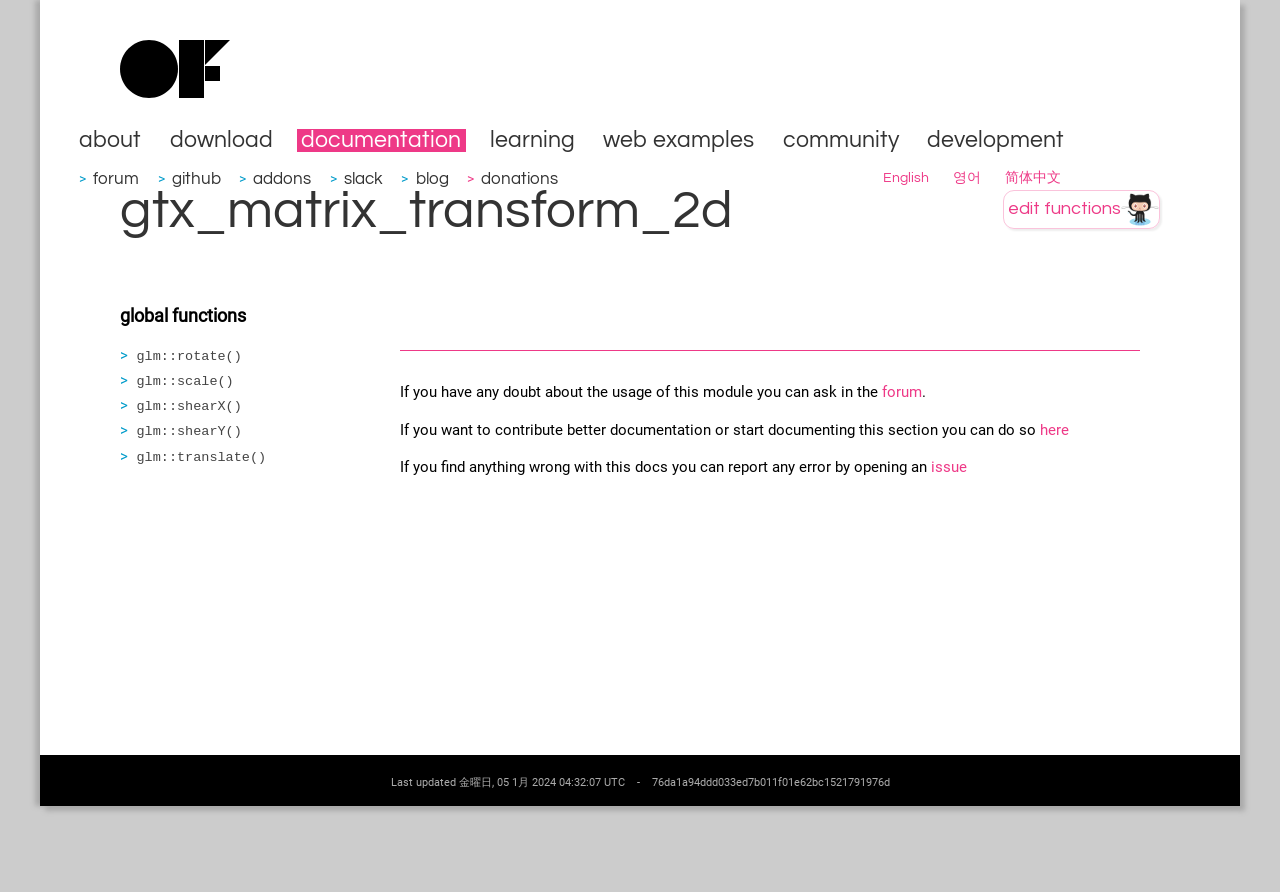Create a full and detailed caption for the entire webpage.

The webpage is about the "gtx_matrix_transform_2d" module in openFrameworks, a software development framework. At the top, there is a logo of openFrameworks, accompanied by a link to the framework's main page. Below the logo, there are several links to different sections of the website, including "about", "download", "documentation", "learning", "web examples", "community", and "development".

To the right of these links, there are additional links to "forum", "github", "addons", "slack", and "blog". Further to the right, there are language options, including English, Korean, and Simplified Chinese.

The main content of the page is divided into two sections. The first section has a heading "gtx_matrix_transform_2d" and a link to edit the functions on GitHub. Below this, there is a list of global functions, including "glm::rotate()", "glm::scale()", "glm::shearX()", "glm::shearY()", and "glm::translate()".

The second section is separated from the first by a horizontal line. It contains a paragraph of text explaining how to get help with the module, including a link to the forum. Below this, there are two more paragraphs of text, one explaining how to contribute to the documentation and another explaining how to report errors.

At the very bottom of the page, there is a line of text indicating when the page was last updated, along with a link to a specific version of the documentation.